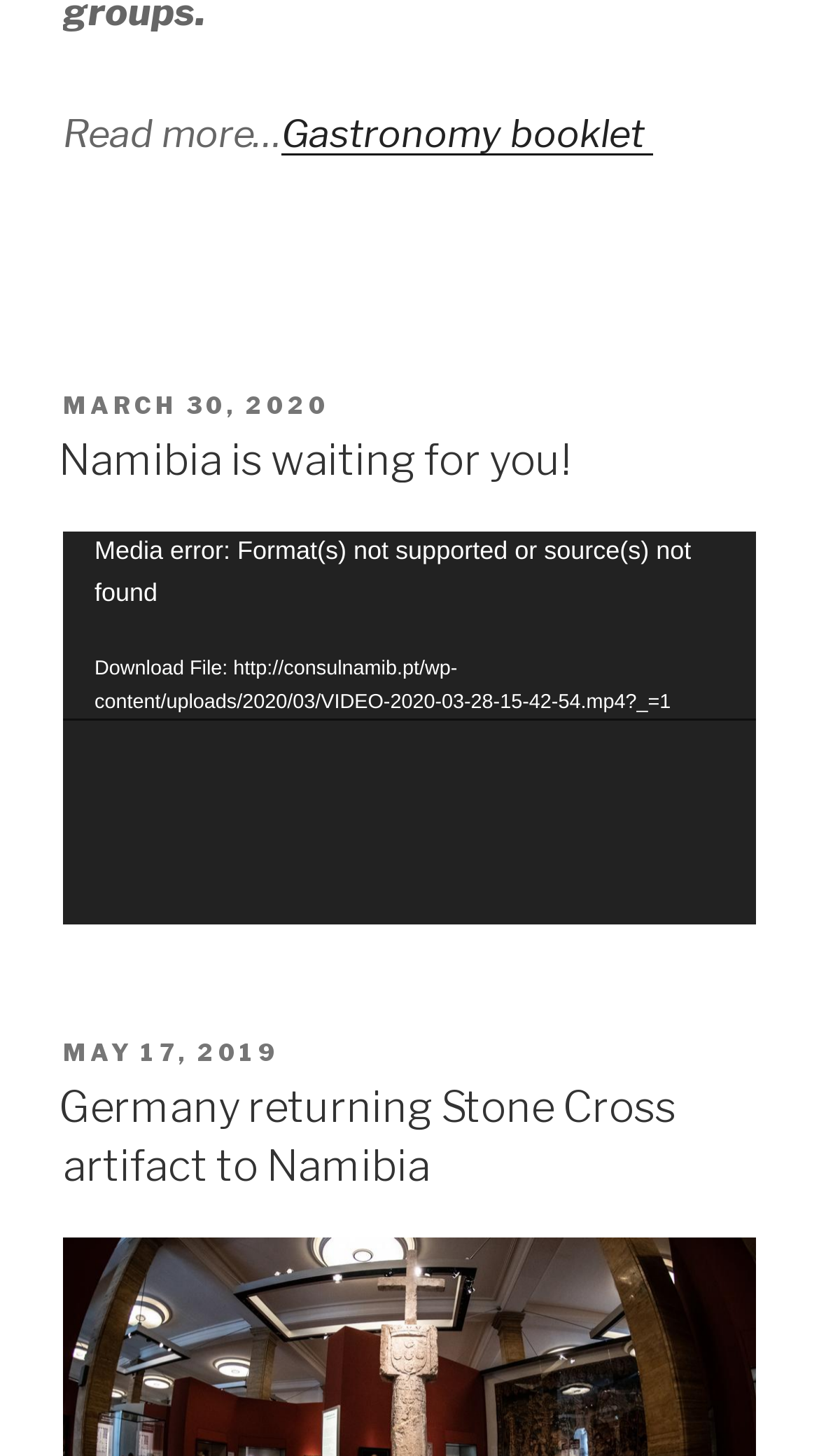Please specify the bounding box coordinates of the element that should be clicked to execute the given instruction: 'Play the video'. Ensure the coordinates are four float numbers between 0 and 1, expressed as [left, top, right, bottom].

[0.118, 0.591, 0.169, 0.62]